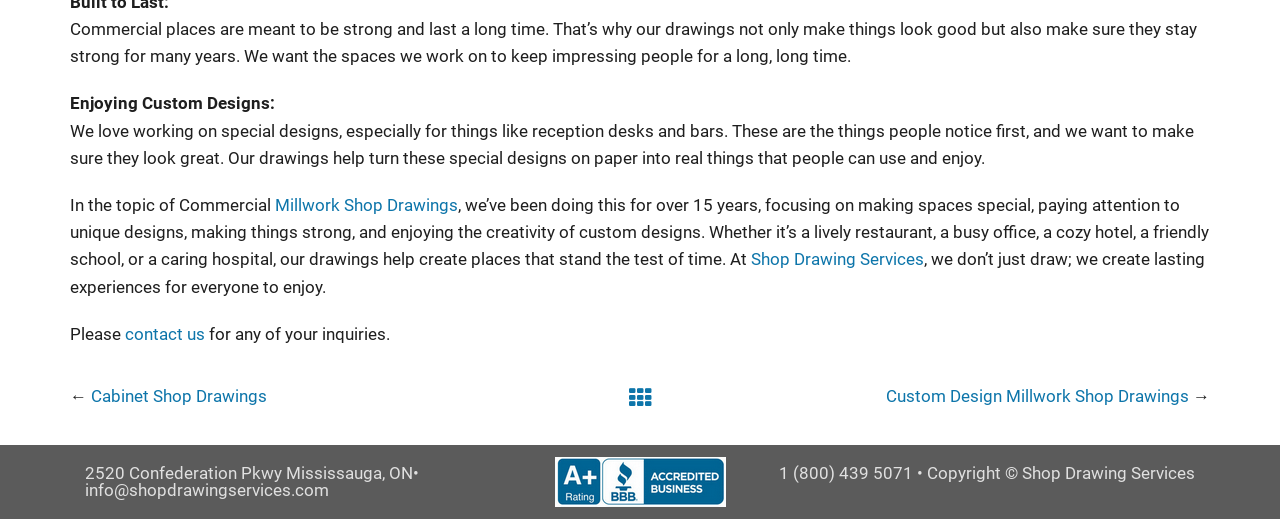What is the company's address?
Please give a detailed and elaborate answer to the question.

The company's address is provided at the bottom of the webpage, which is 2520 Confederation Pkwy Mississauga, ON, along with their email address and phone number.